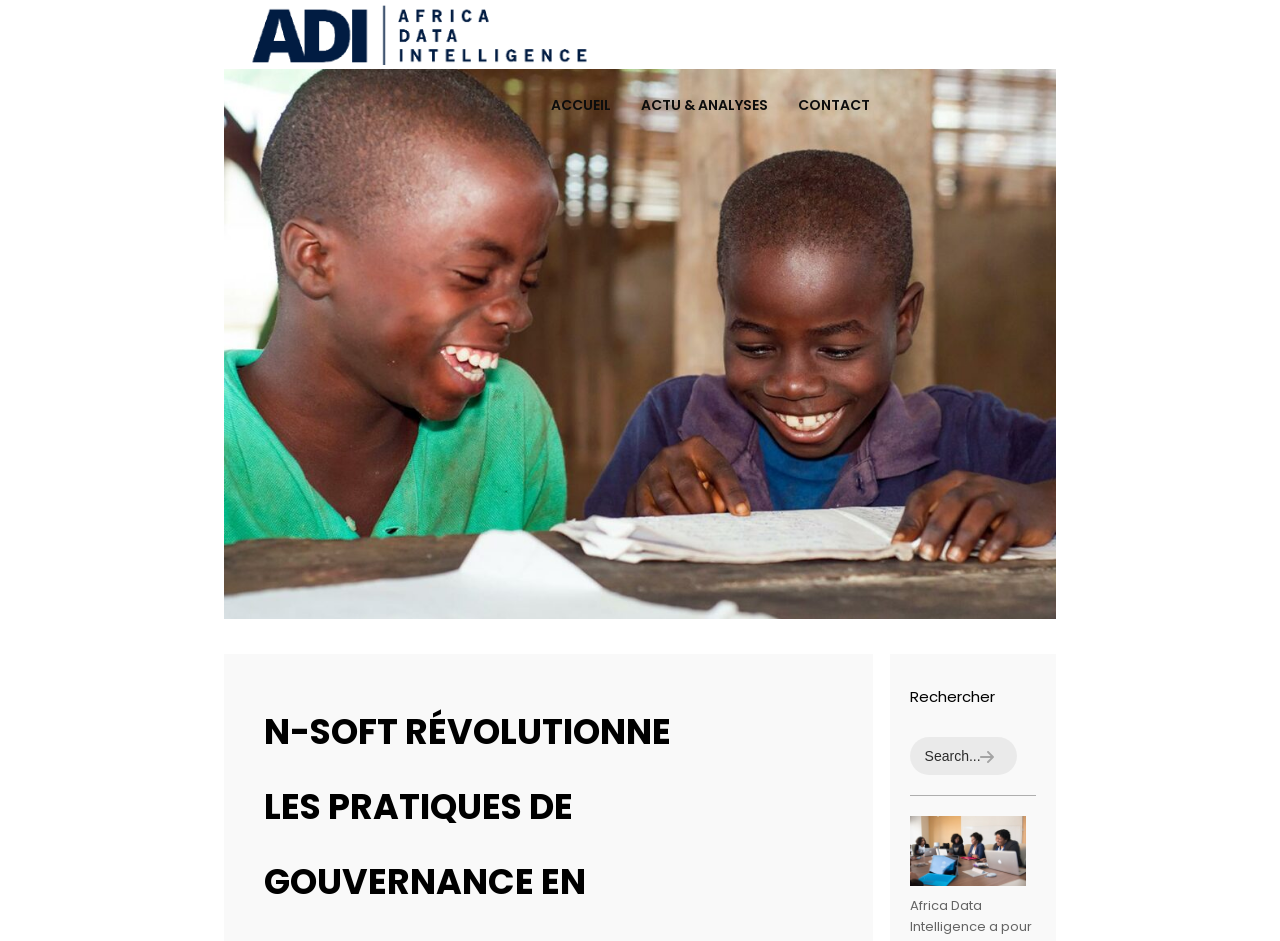Using the information in the image, give a detailed answer to the following question: How many links are in the top menu?

I counted the number of link elements at the top of the page and found three links: 'ACCUEIL', 'ACTU & ANALYSES', and 'CONTACT'.